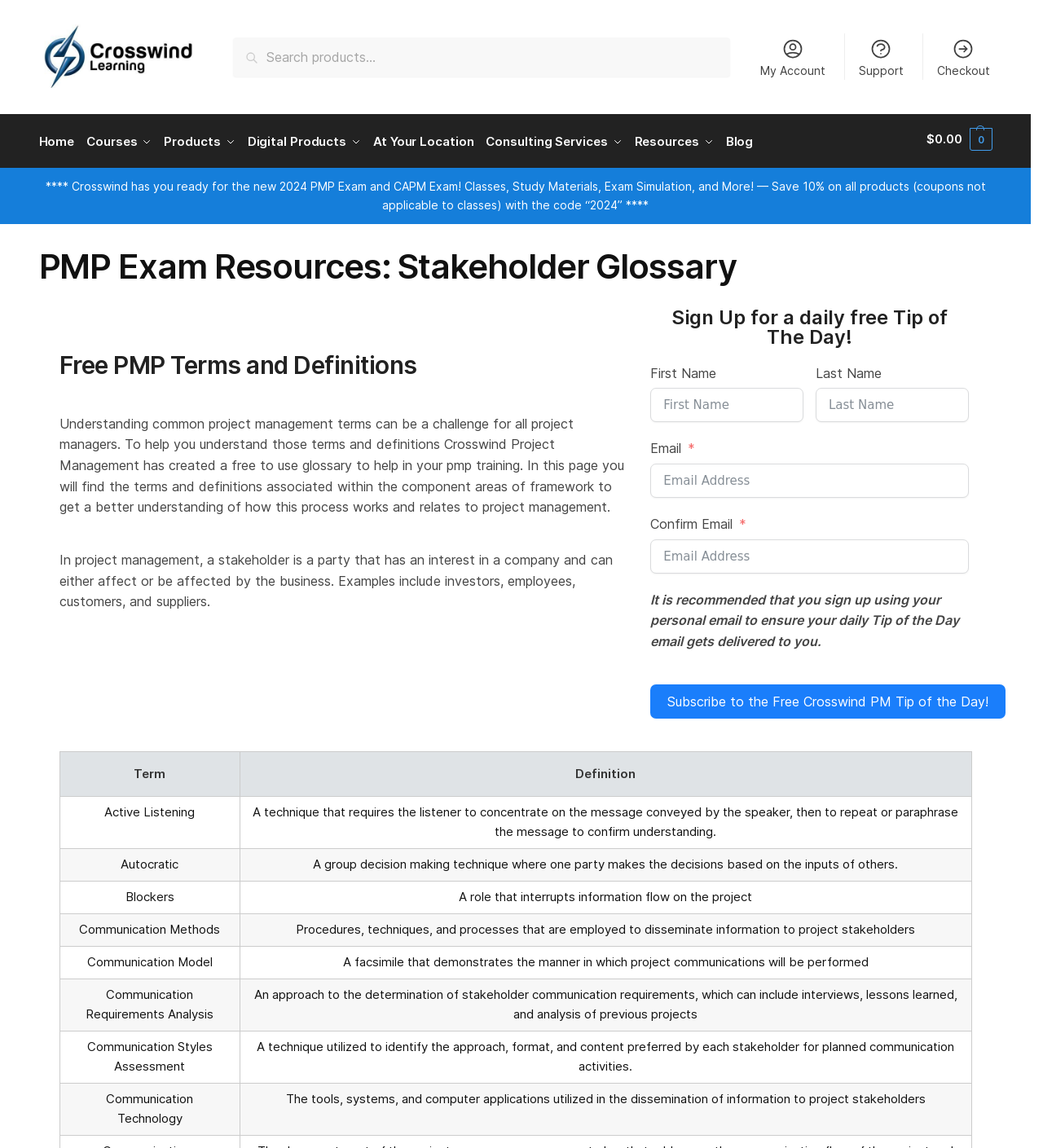What is the name of the company?
Look at the image and respond with a single word or a short phrase.

Crosswind